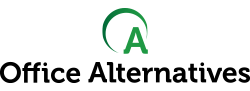What is the focus of 'Office Alternatives'?
Examine the webpage screenshot and provide an in-depth answer to the question.

The caption states that the company's focus is on providing sustainable and flexible office solutions, aiming to create collaborative and efficient work environments.